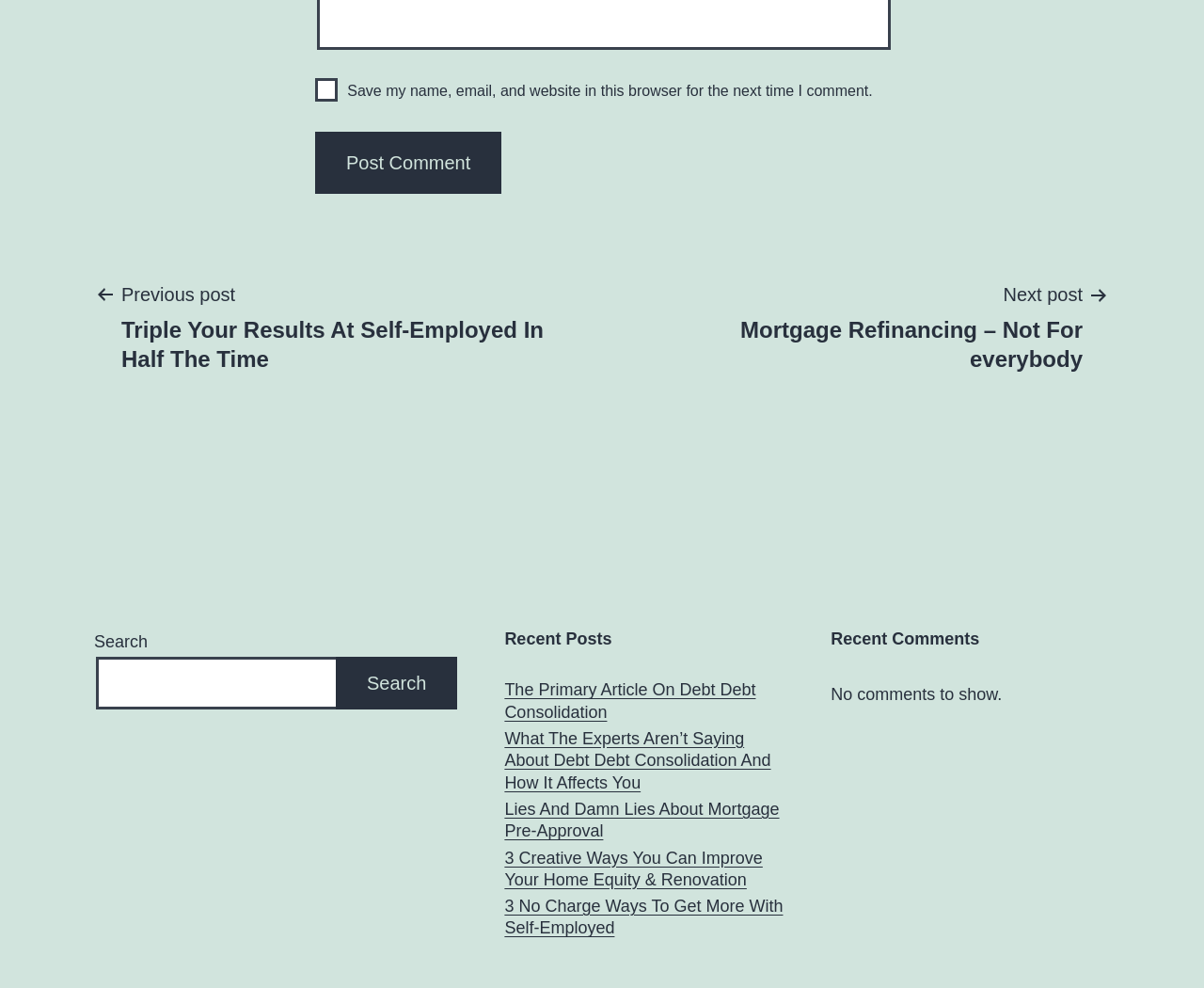What is the purpose of the checkbox?
Examine the screenshot and reply with a single word or phrase.

Save comment information